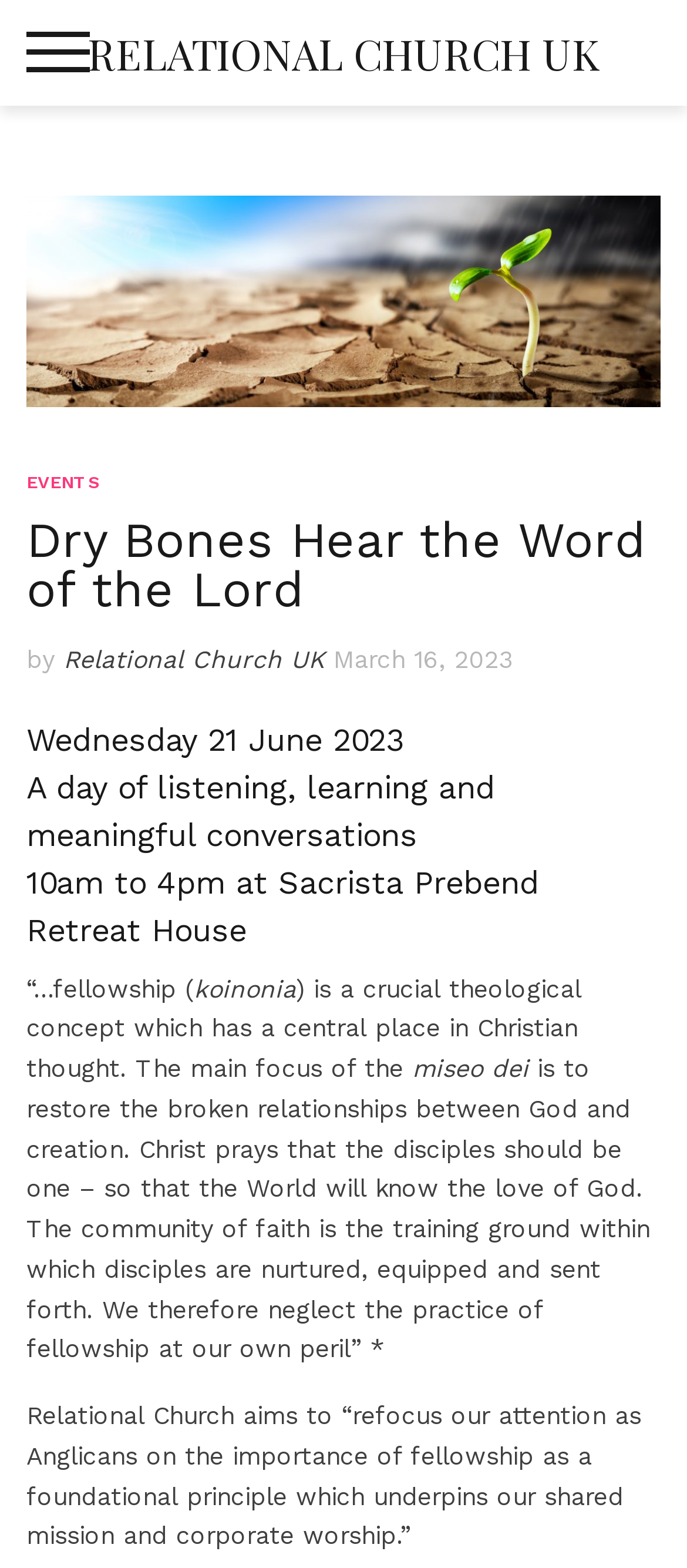Highlight the bounding box of the UI element that corresponds to this description: "March 16, 2023April 17, 2023".

[0.485, 0.411, 0.746, 0.429]